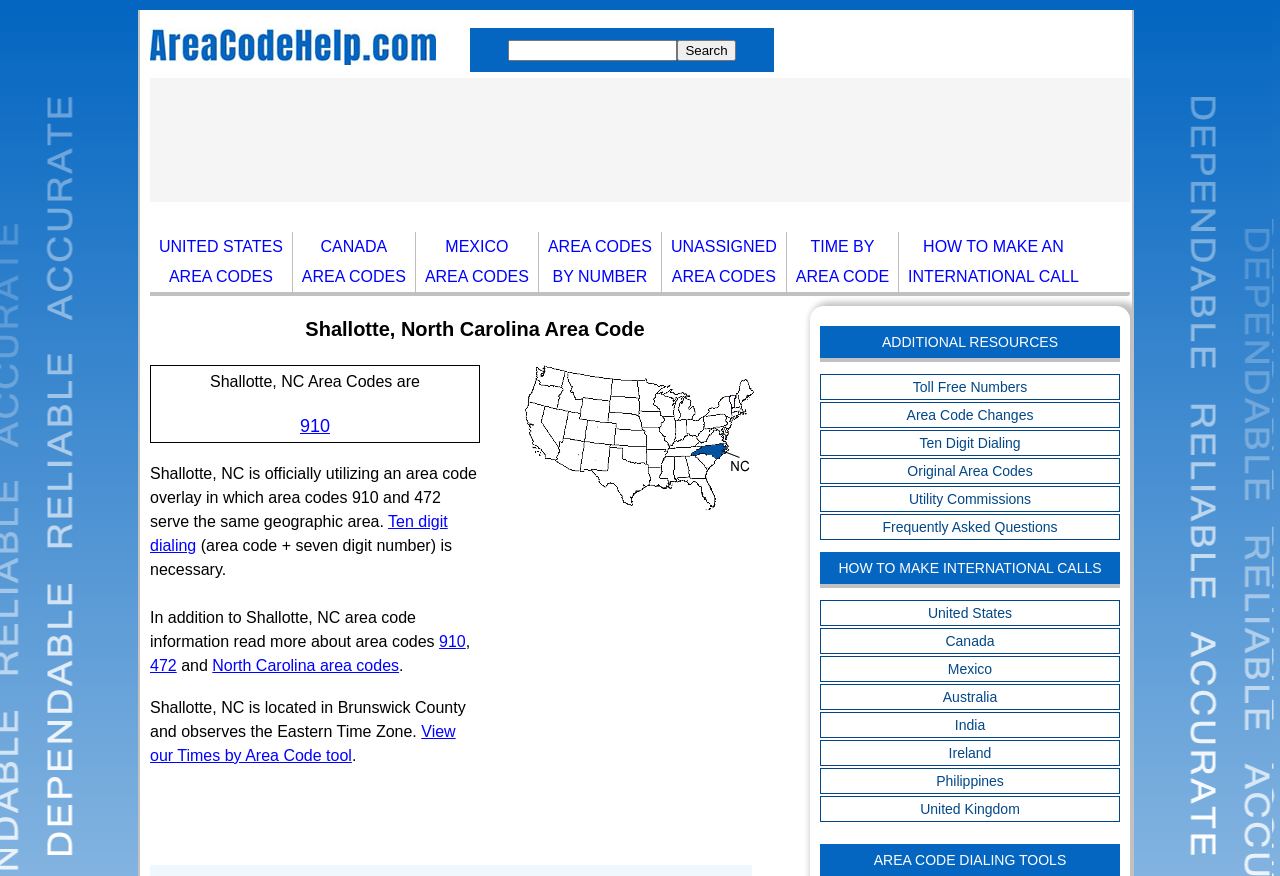Please identify the bounding box coordinates of the area that needs to be clicked to follow this instruction: "View Shallotte, North Carolina area code information".

[0.117, 0.349, 0.625, 0.402]